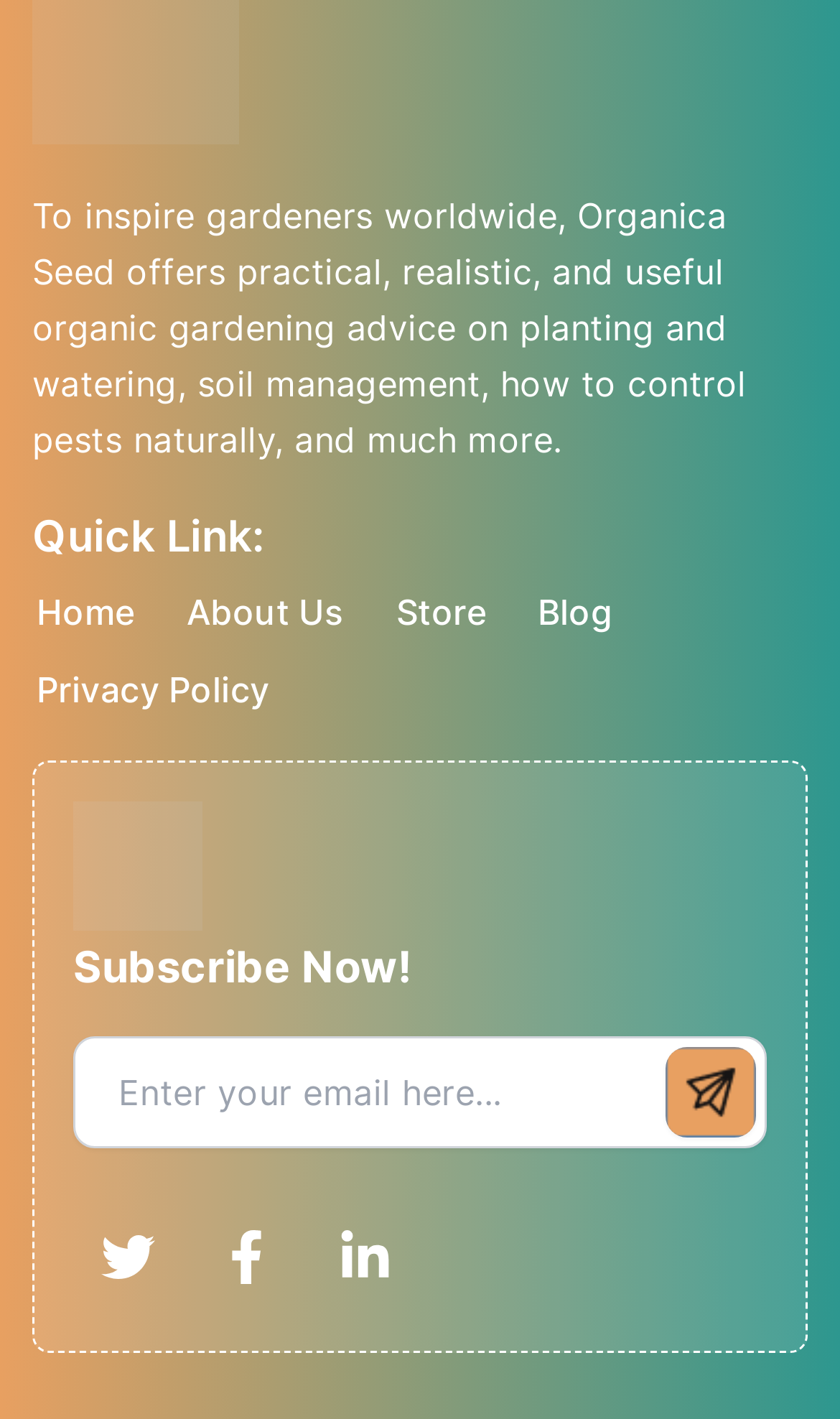Please find and report the bounding box coordinates of the element to click in order to perform the following action: "Click on the Home link". The coordinates should be expressed as four float numbers between 0 and 1, in the format [left, top, right, bottom].

[0.013, 0.404, 0.191, 0.459]